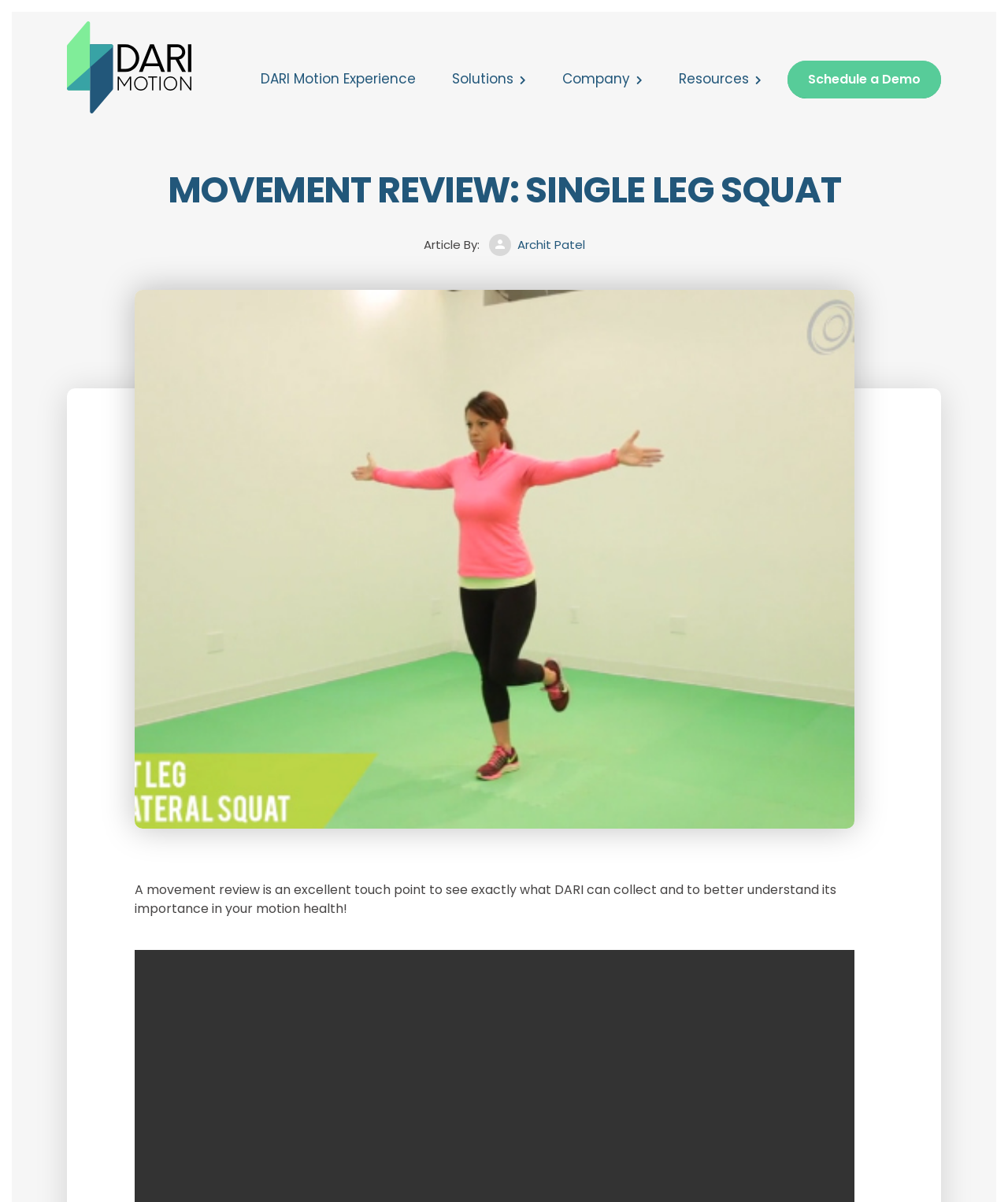What is the author of this article? From the image, respond with a single word or brief phrase.

Archit Patel